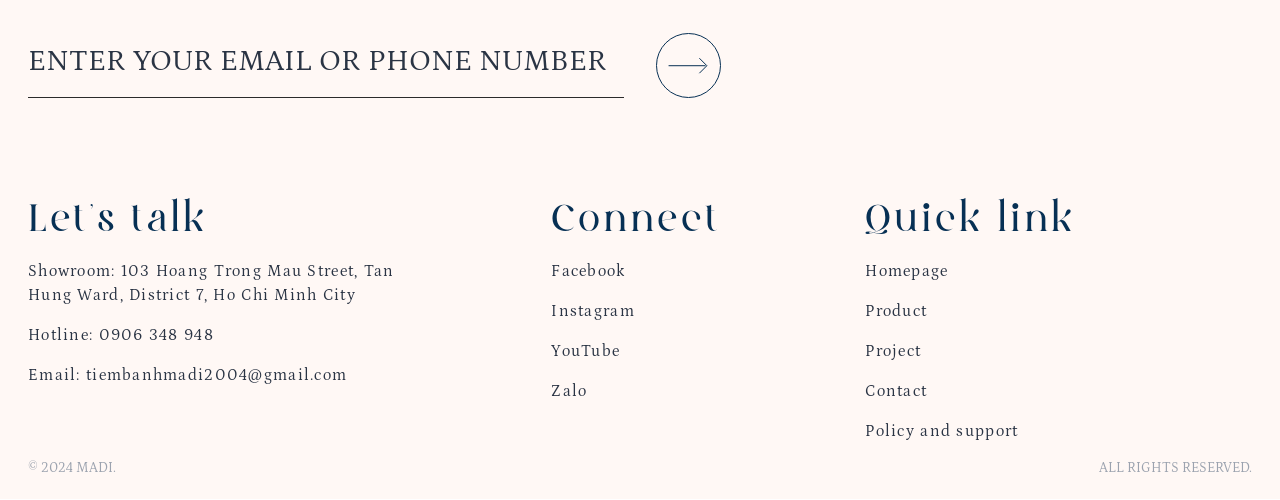Locate the bounding box of the UI element described in the following text: "Policy and support".

[0.676, 0.844, 0.796, 0.88]